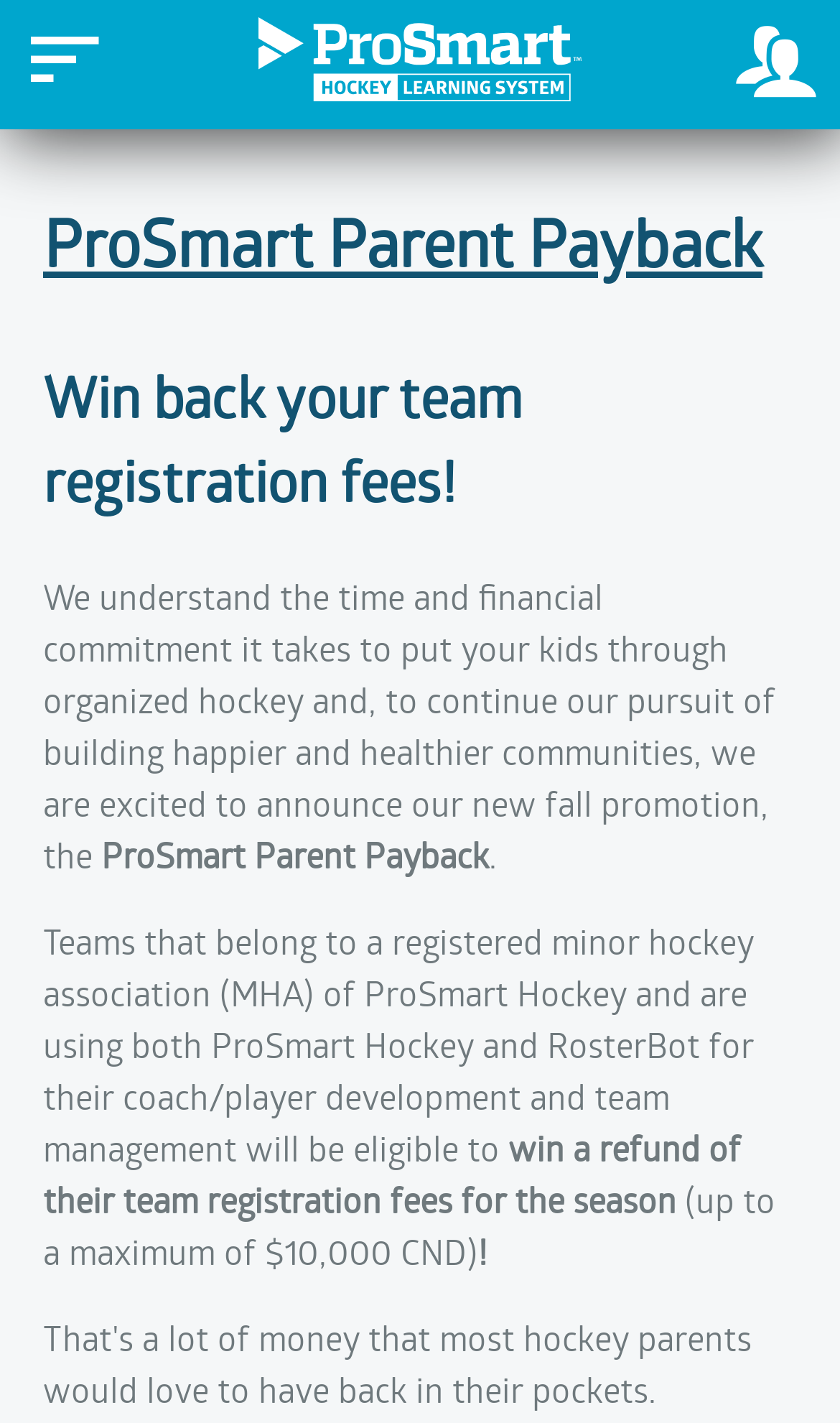What is the context of the webpage content?
Refer to the image and give a detailed answer to the query.

The webpage content is related to minor hockey team registration, specifically the fees associated with it, and ProSmart Hockey's promotion to refund these fees under certain conditions.